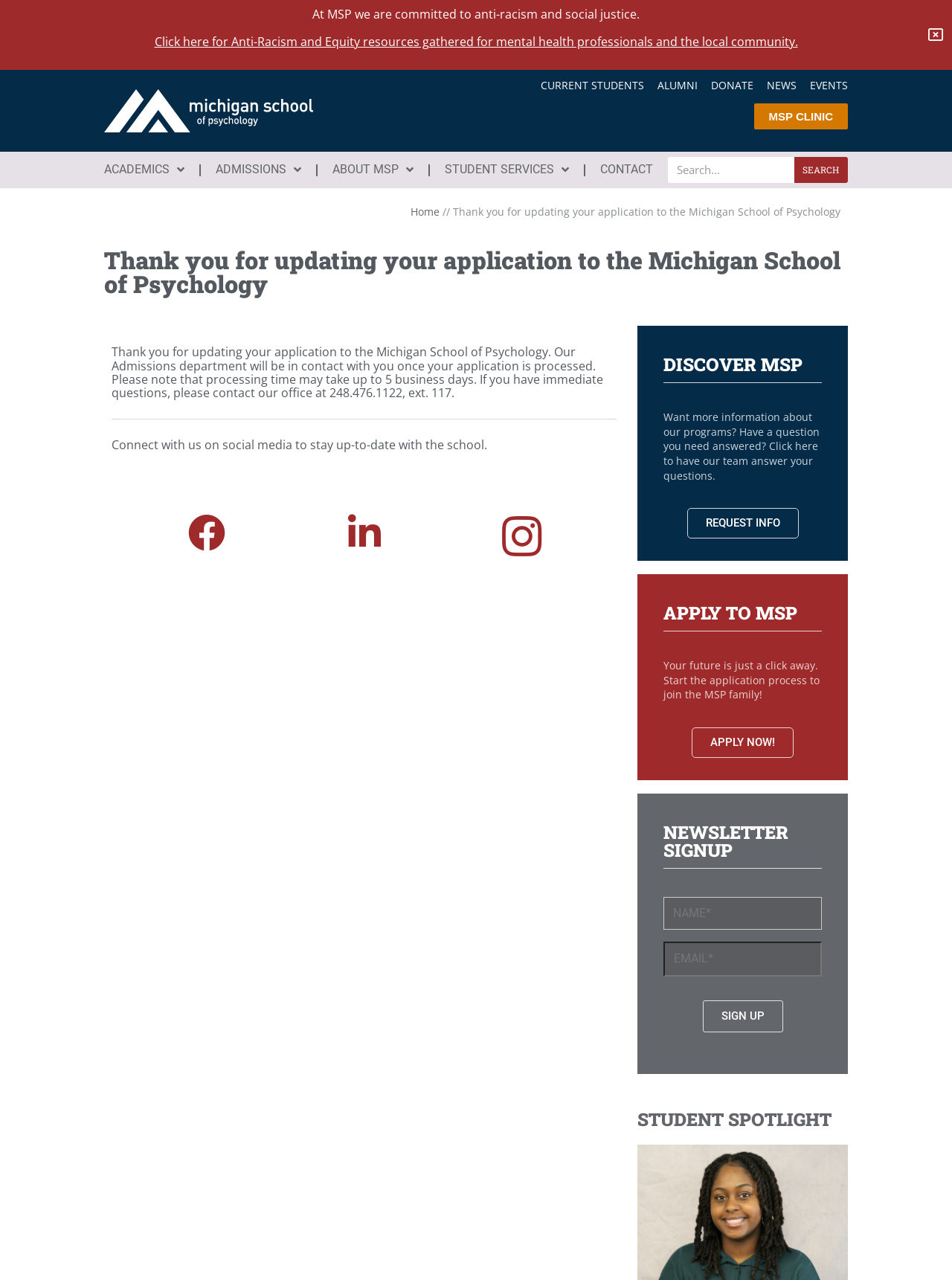Pinpoint the bounding box coordinates of the element to be clicked to execute the instruction: "Click the 'CURRENT STUDENTS' link".

[0.568, 0.062, 0.677, 0.071]